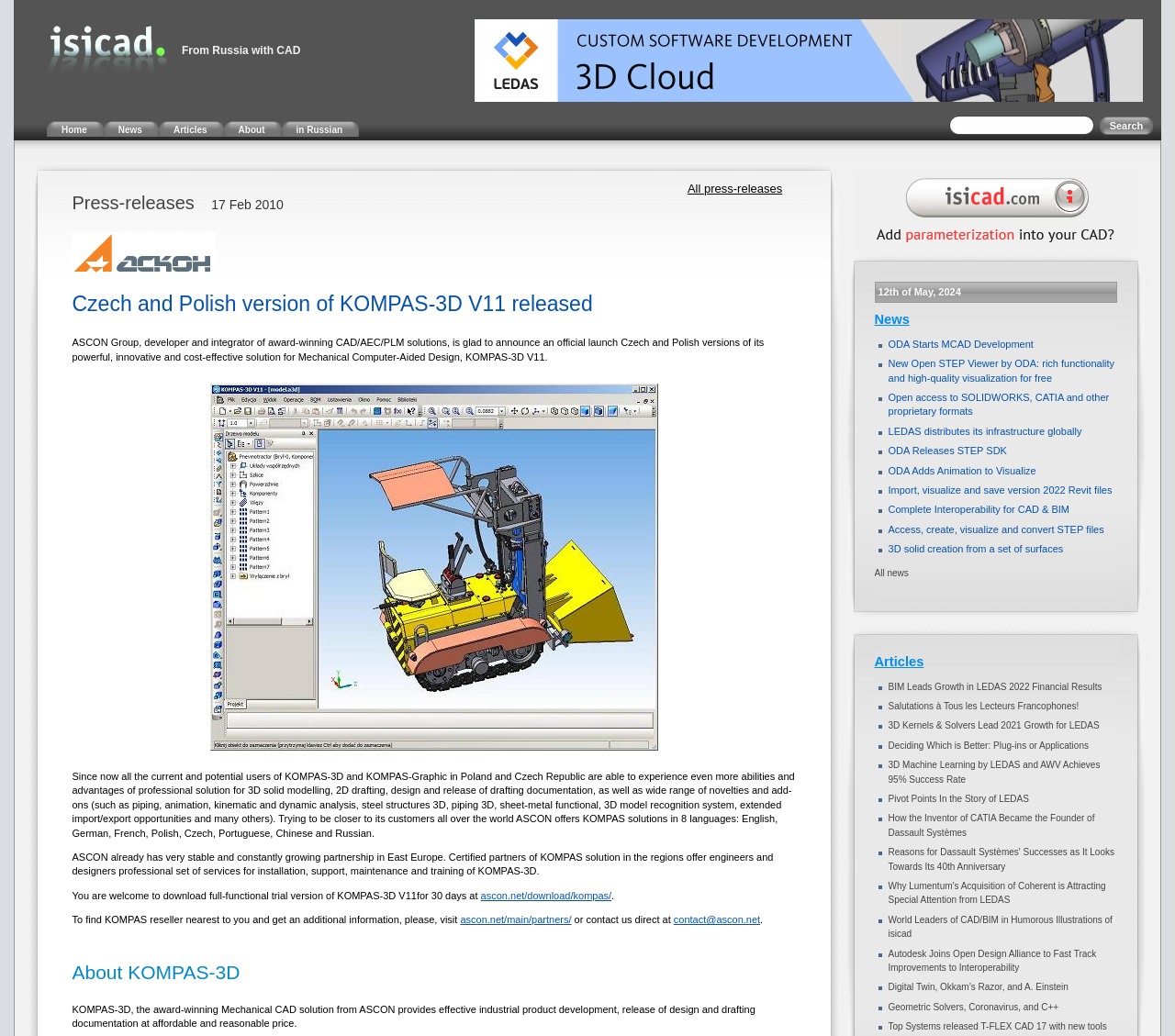What is the purpose of the search box?
Examine the screenshot and reply with a single word or phrase.

To search the website